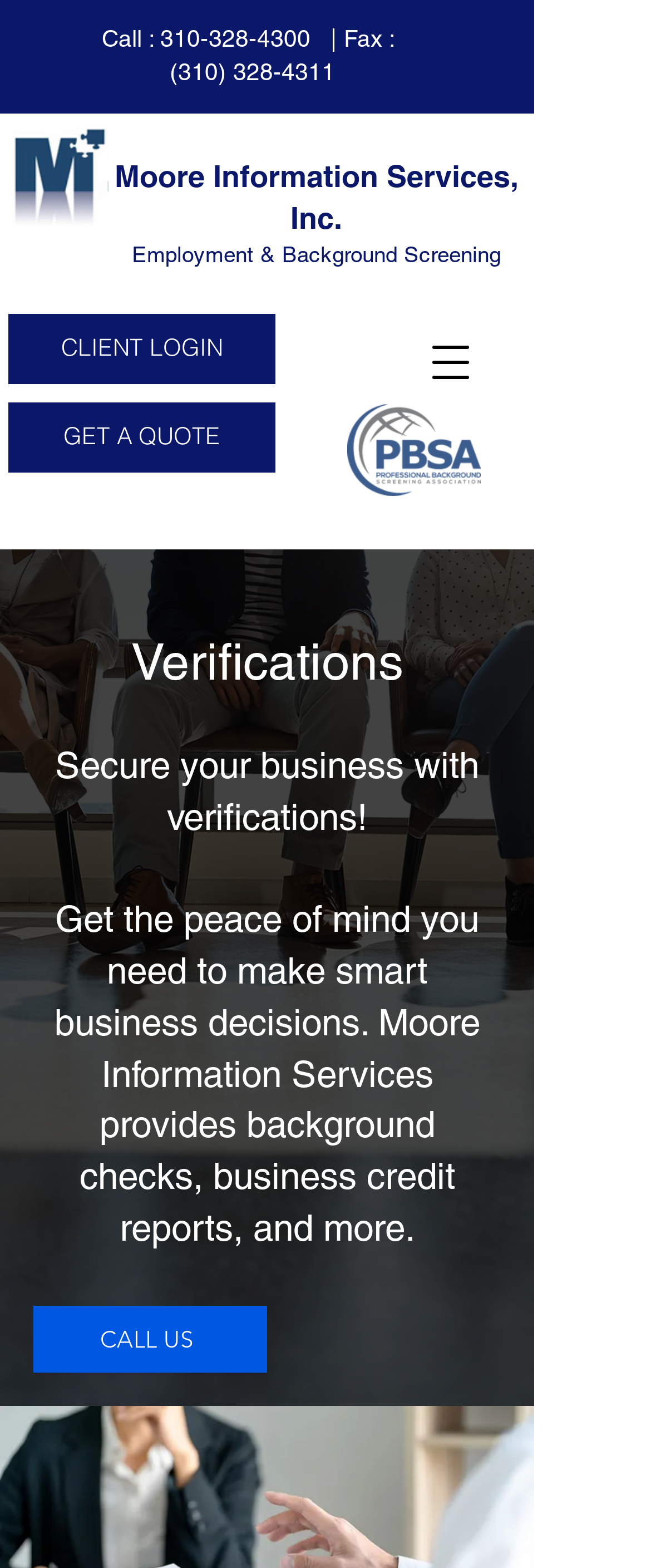Bounding box coordinates should be in the format (top-left x, top-left y, bottom-right x, bottom-right y) and all values should be floating point numbers between 0 and 1. Determine the bounding box coordinate for the UI element described as: GET A QUOTE

[0.013, 0.256, 0.423, 0.301]